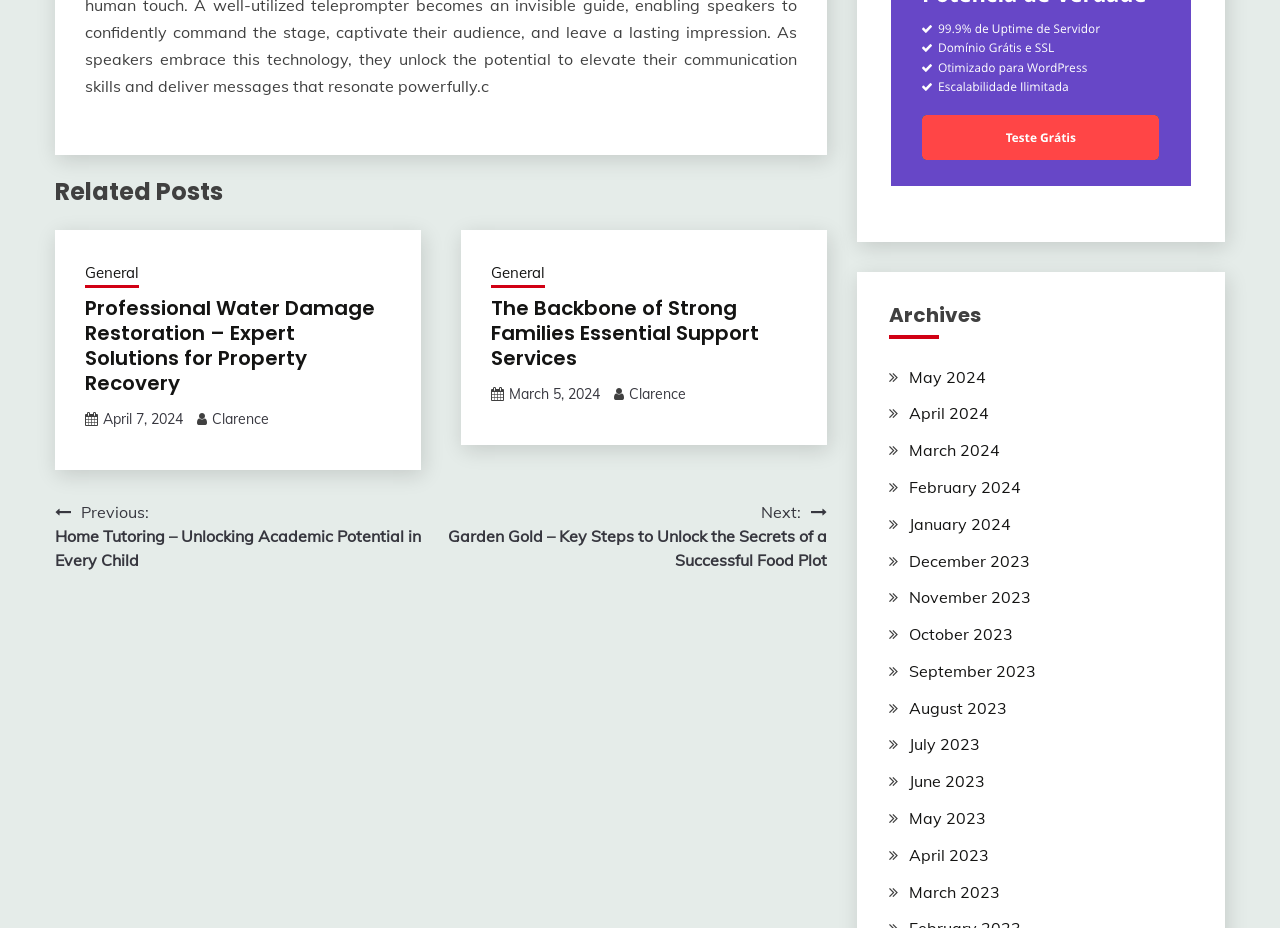Identify the bounding box coordinates of the clickable section necessary to follow the following instruction: "View archives for April 2024". The coordinates should be presented as four float numbers from 0 to 1, i.e., [left, top, right, bottom].

[0.71, 0.435, 0.772, 0.456]